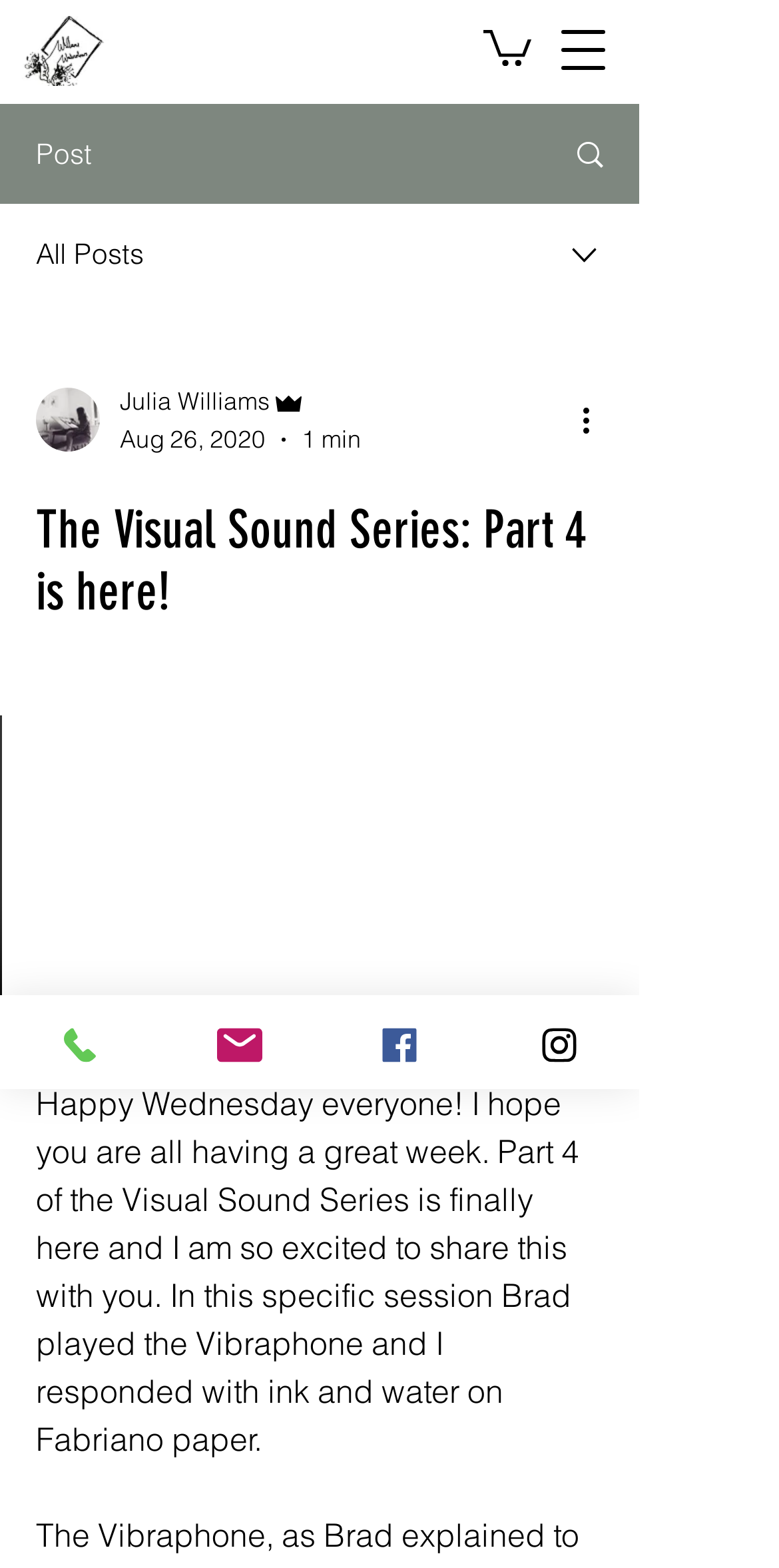Extract the bounding box coordinates for the UI element described by the text: "aria-label="More actions"". The coordinates should be in the form of [left, top, right, bottom] with values between 0 and 1.

[0.738, 0.253, 0.8, 0.283]